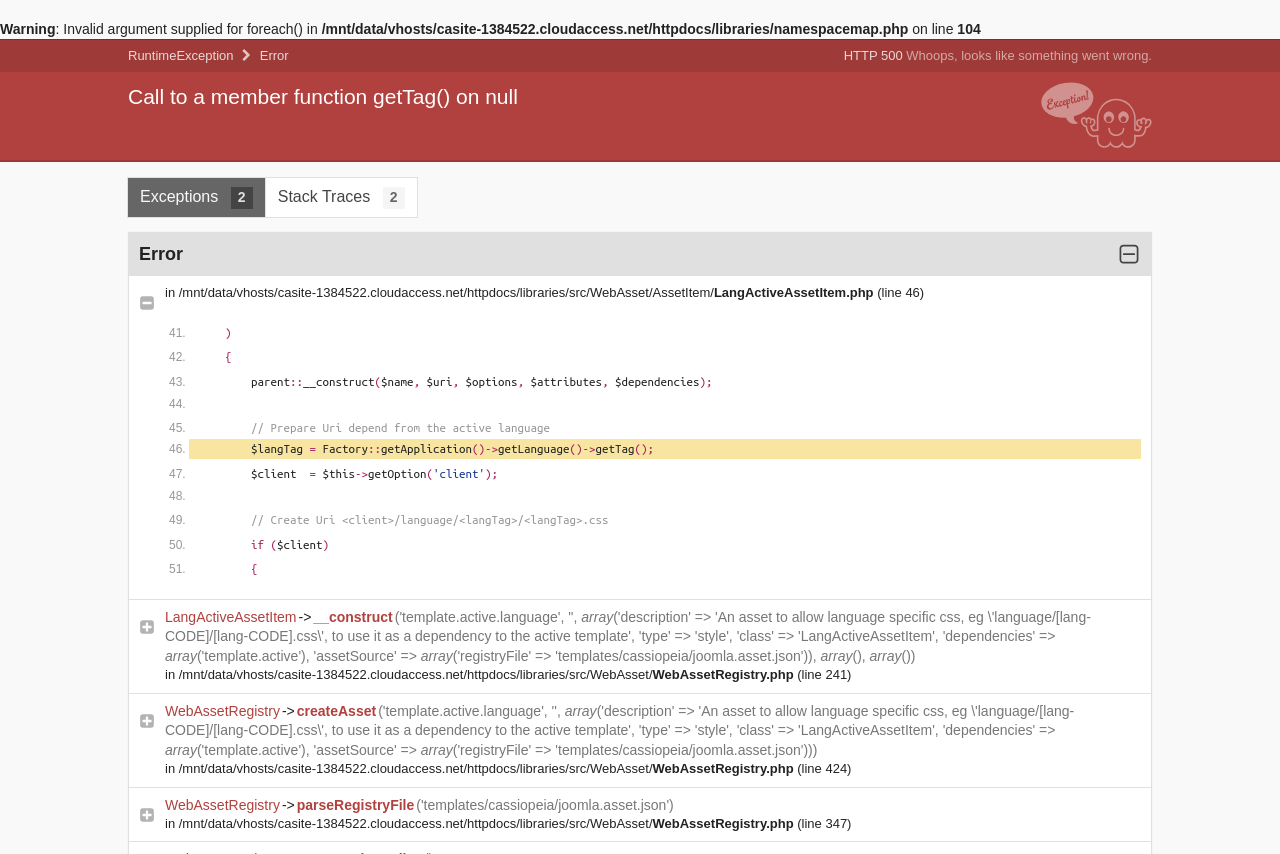What is the method being called when the error occurred?
Based on the visual information, provide a detailed and comprehensive answer.

The error message on the webpage indicates that the error occurred when the '__construct' method was being called. This method is a special method in PHP classes that is automatically called when an object of the class is created.